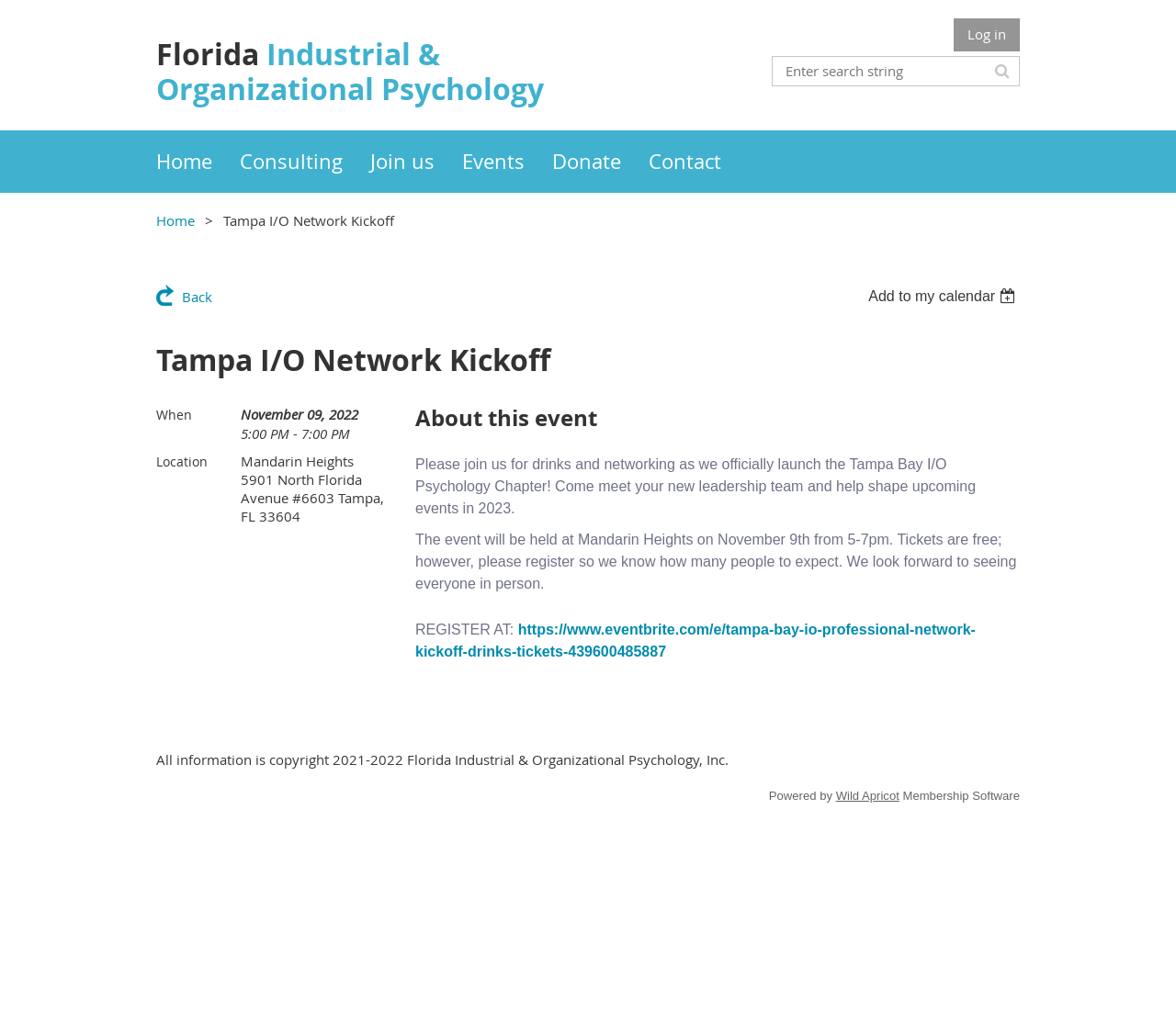How can one register for the Tampa I/O Network Kickoff event? Observe the screenshot and provide a one-word or short phrase answer.

Through Eventbrite